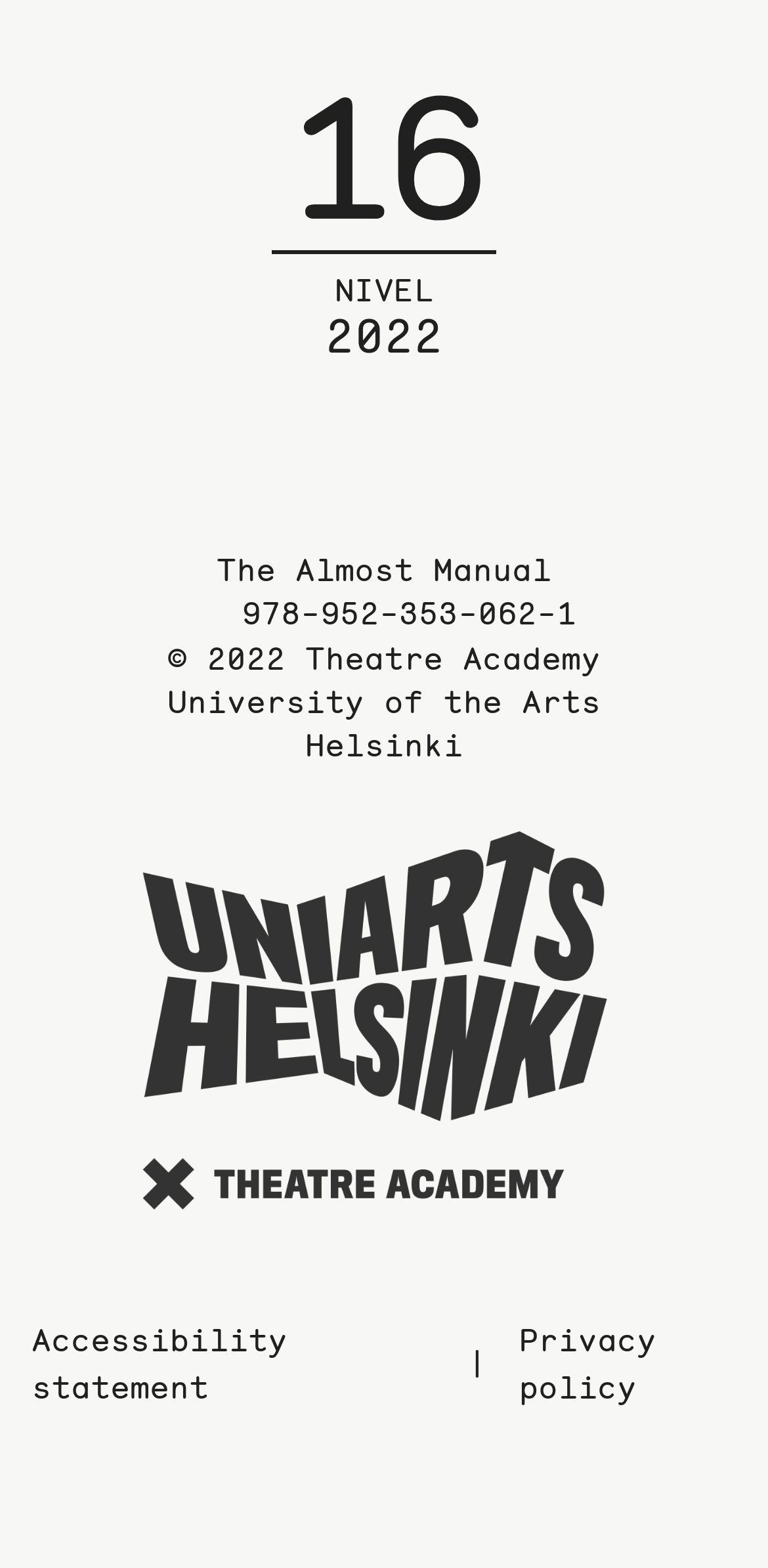Use a single word or phrase to answer the question:
What is the publication year?

2022